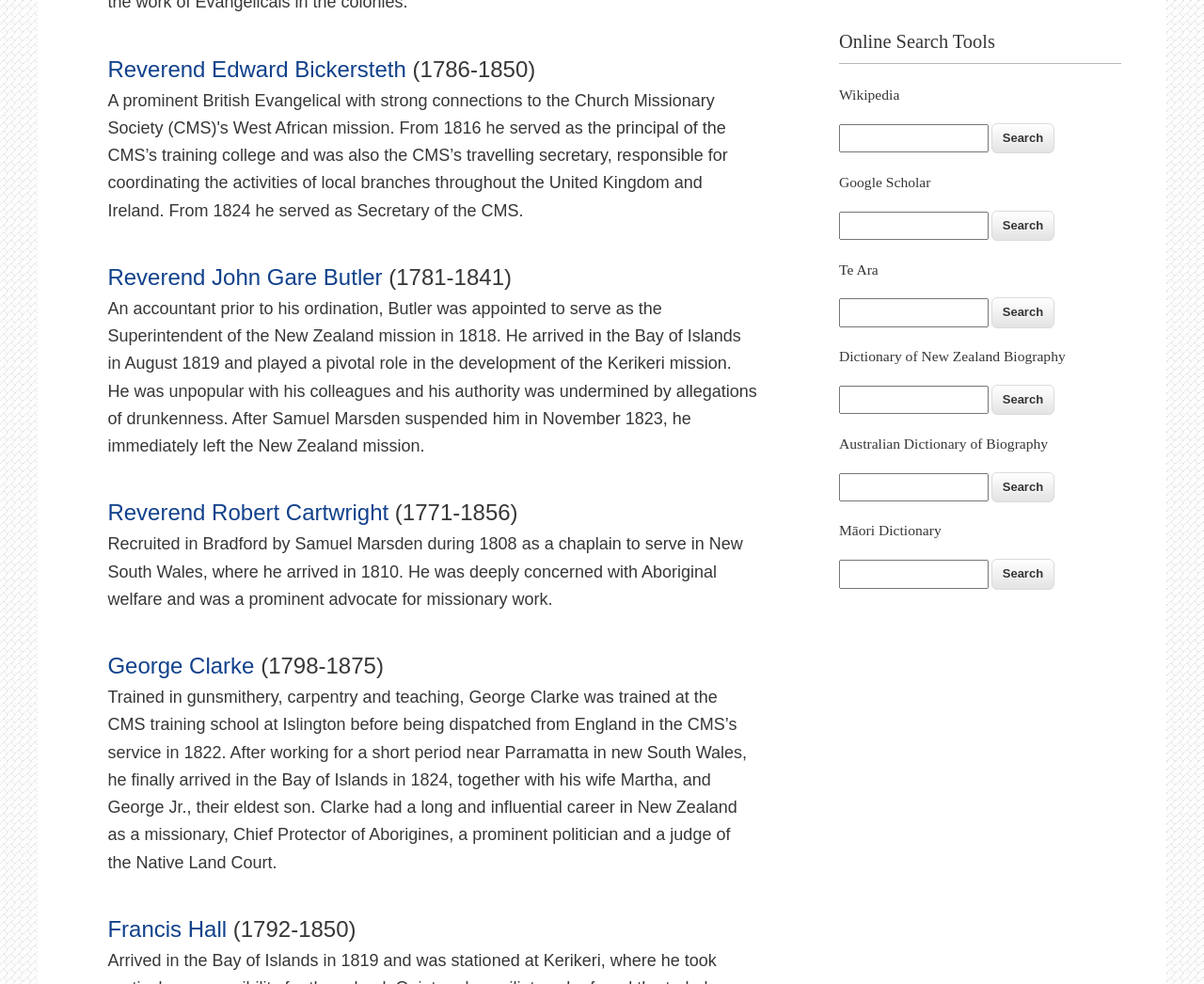Provide the bounding box coordinates of the HTML element described by the text: "Francis Hall".

[0.089, 0.931, 0.188, 0.957]